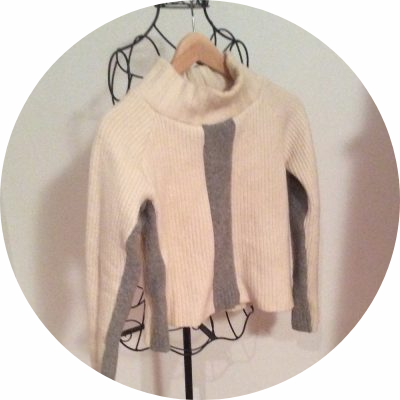Respond concisely with one word or phrase to the following query:
What is the length of the sweater?

Cropped